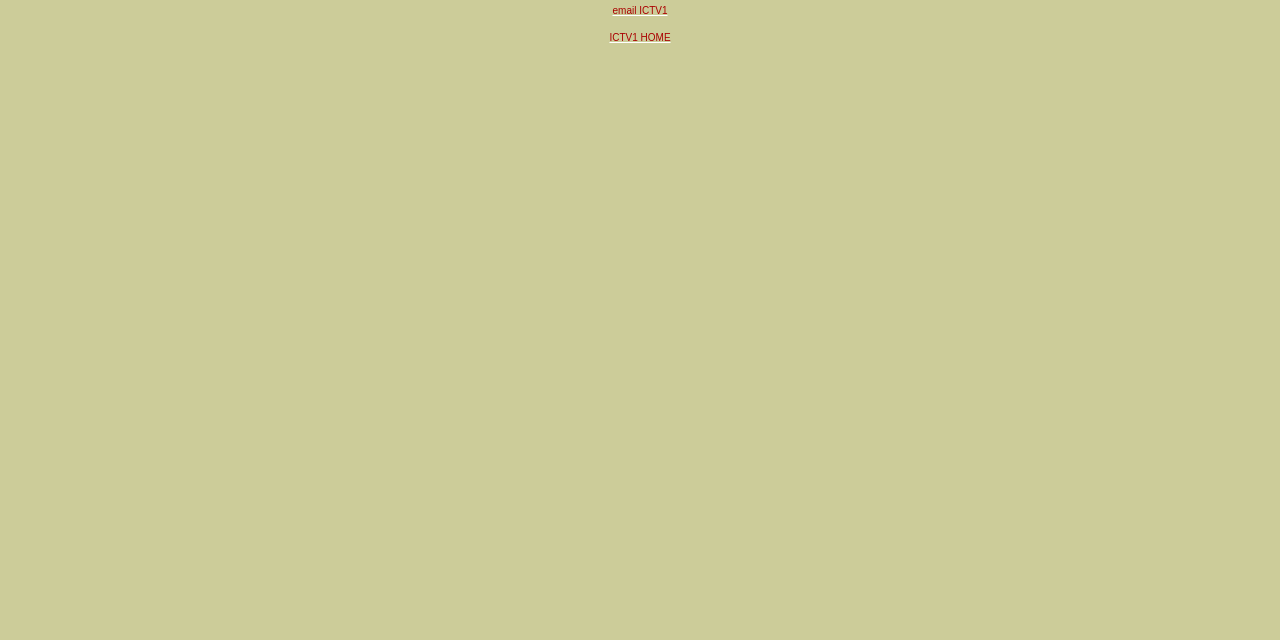Determine the bounding box coordinates for the UI element with the following description: "Bahasa Indonesia". The coordinates should be four float numbers between 0 and 1, represented as [left, top, right, bottom].

None